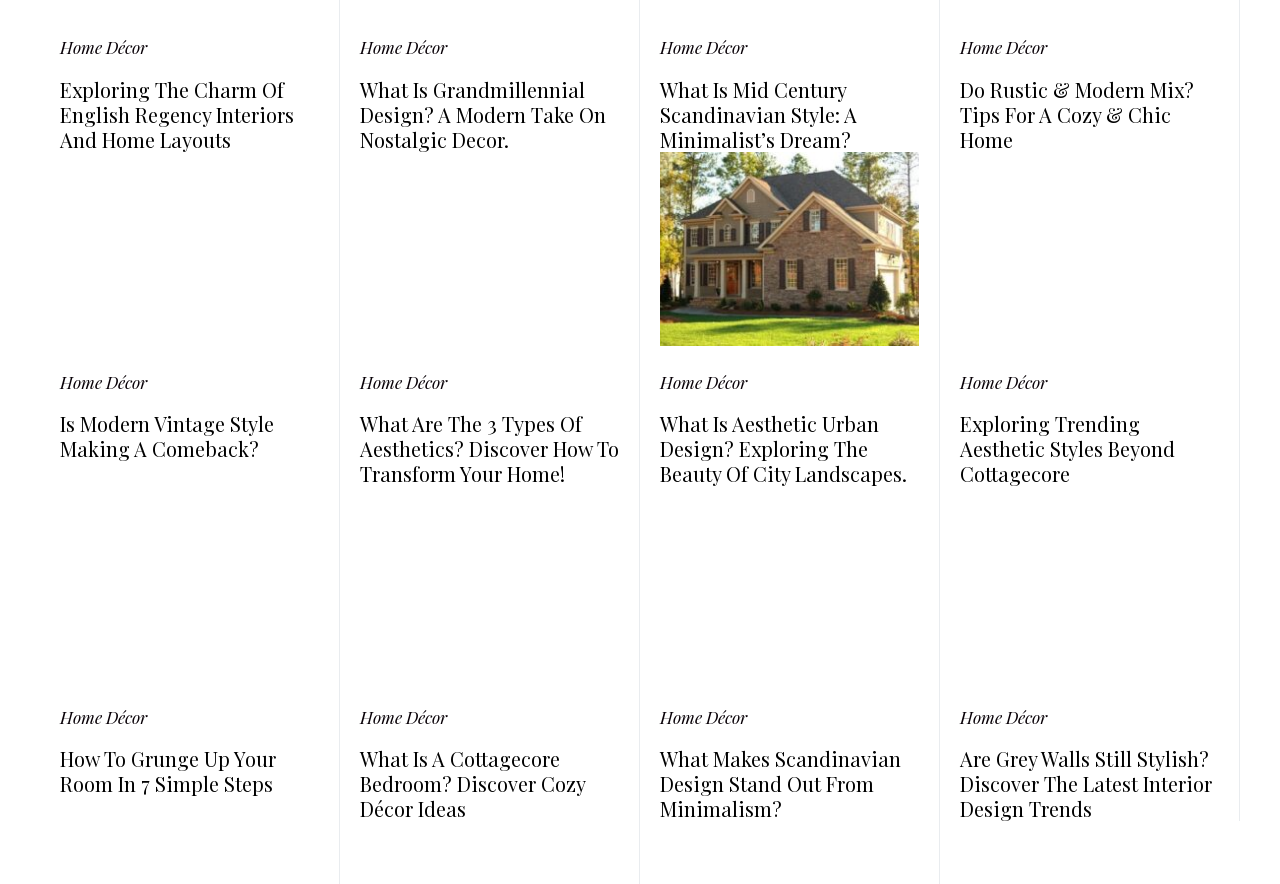Respond to the question below with a single word or phrase:
Are there any links to external resources on this webpage?

Yes